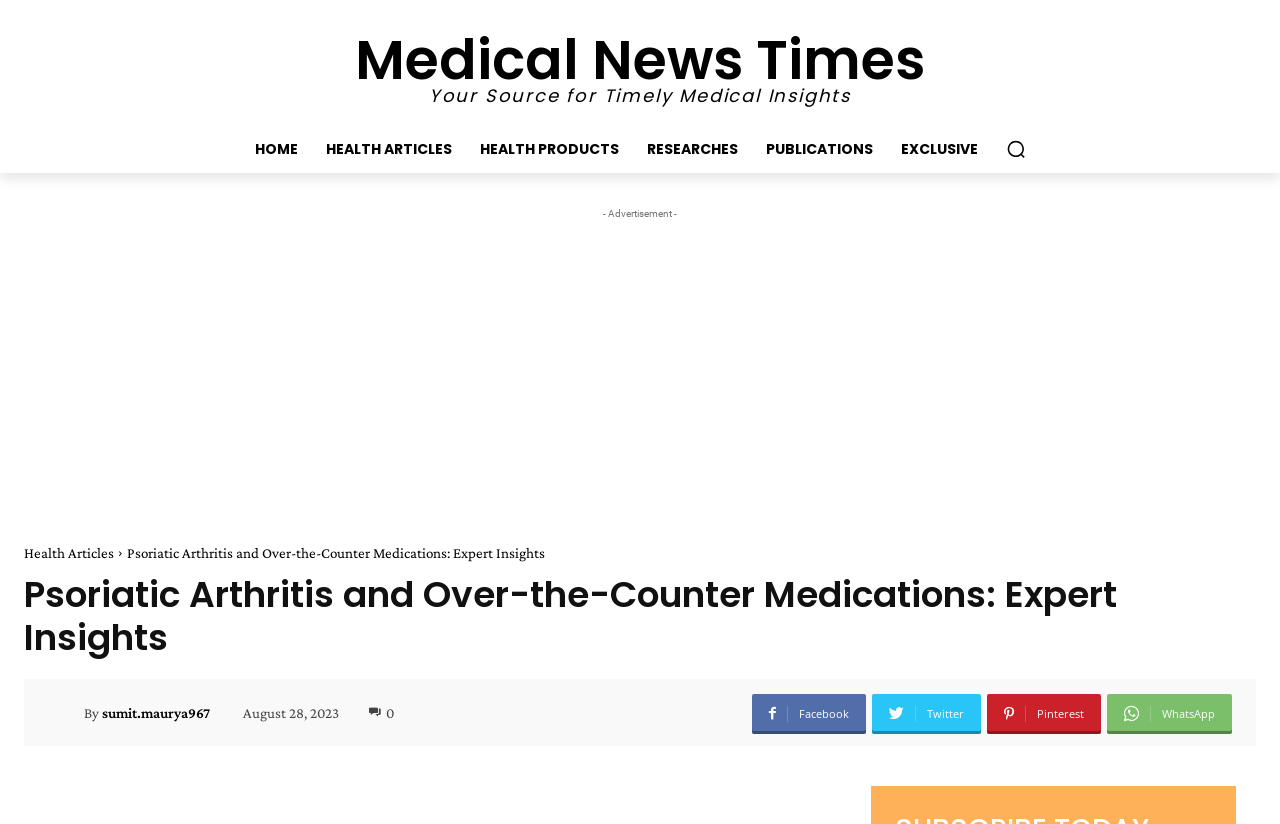Determine the title of the webpage and give its text content.

Psoriatic Arthritis and Over-the-Counter Medications: Expert Insights